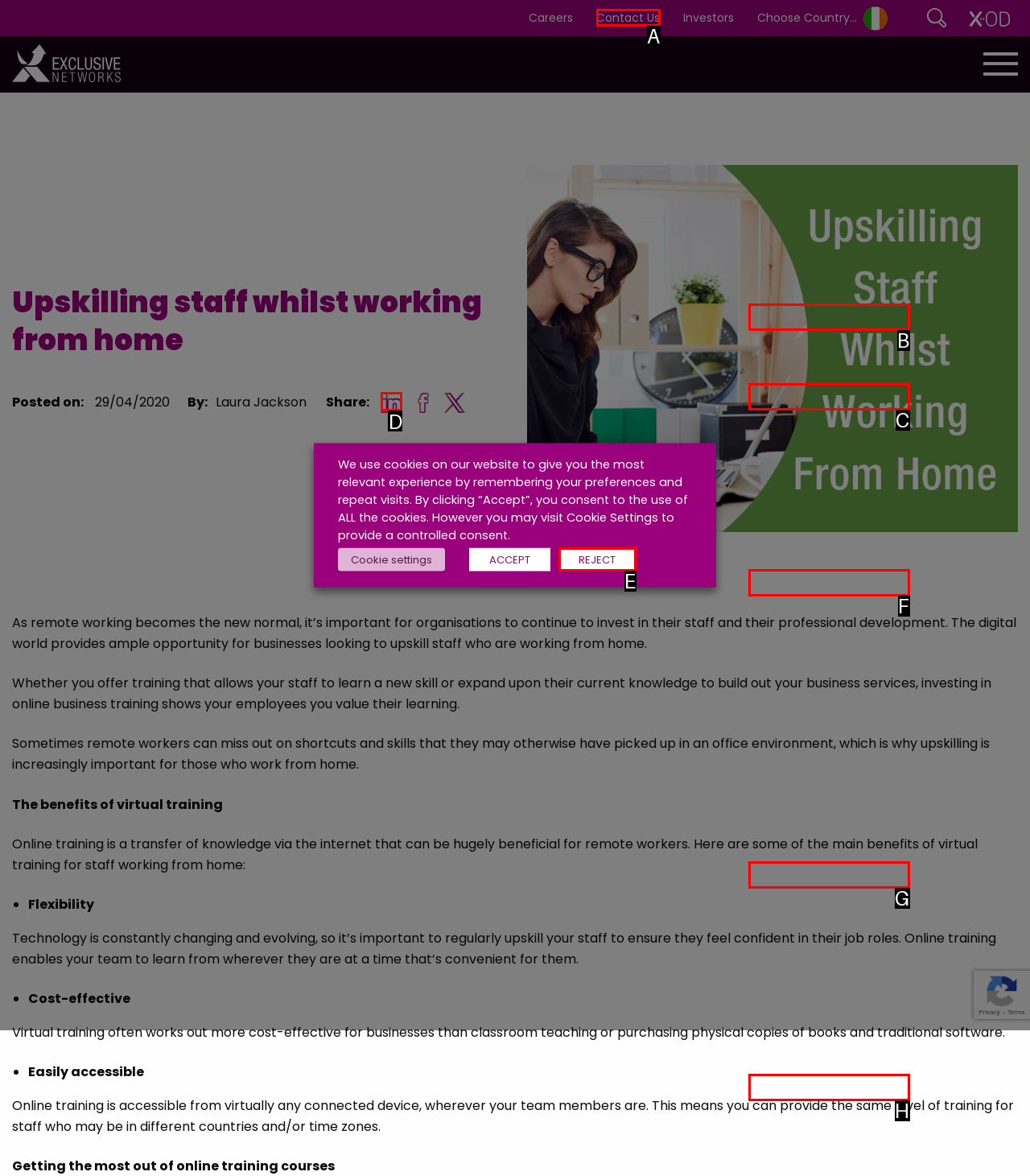Indicate which red-bounded element should be clicked to perform the task: Contact Us Answer with the letter of the correct option.

A